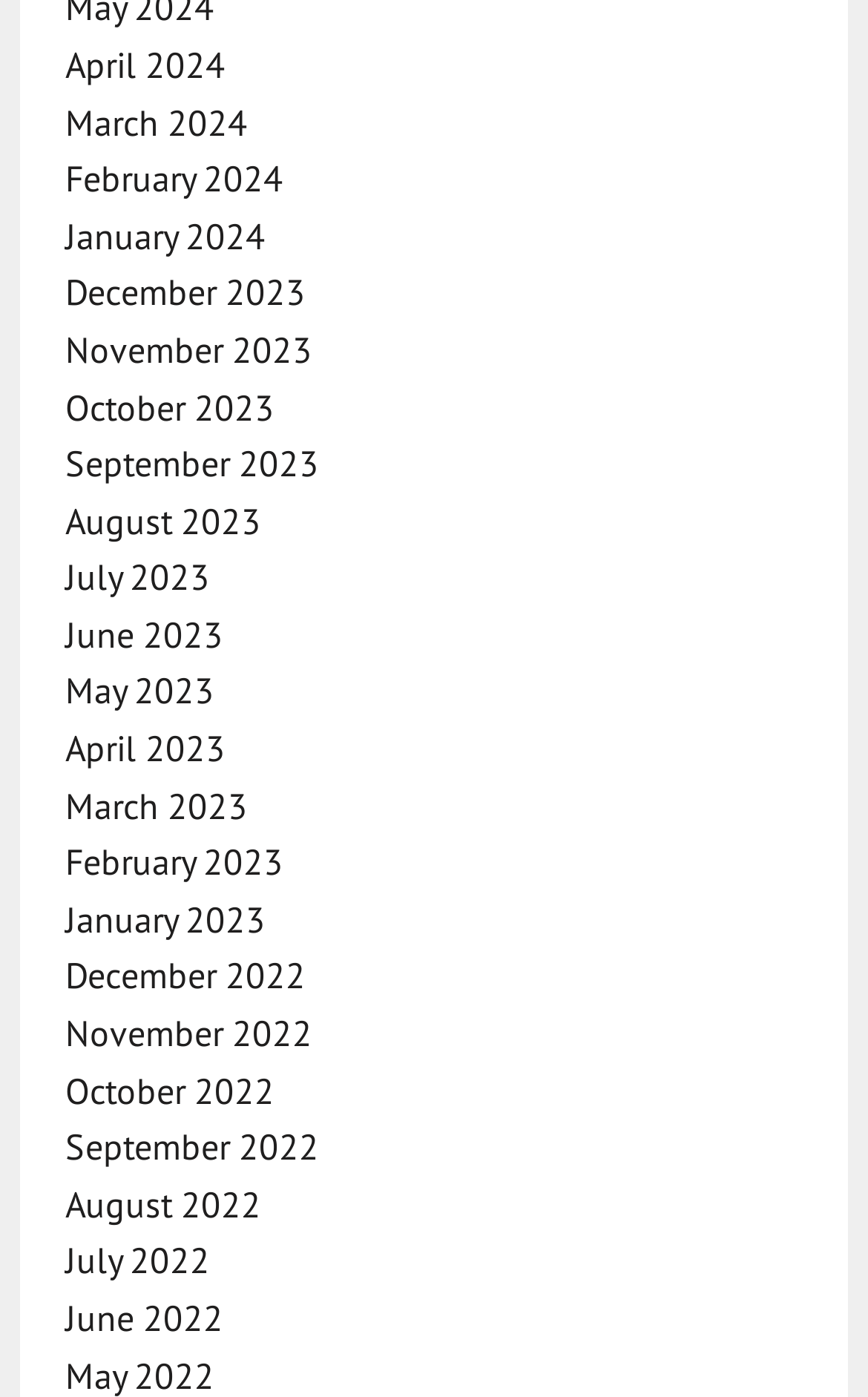Identify the bounding box coordinates of the HTML element based on this description: "August 2023".

[0.075, 0.356, 0.301, 0.388]